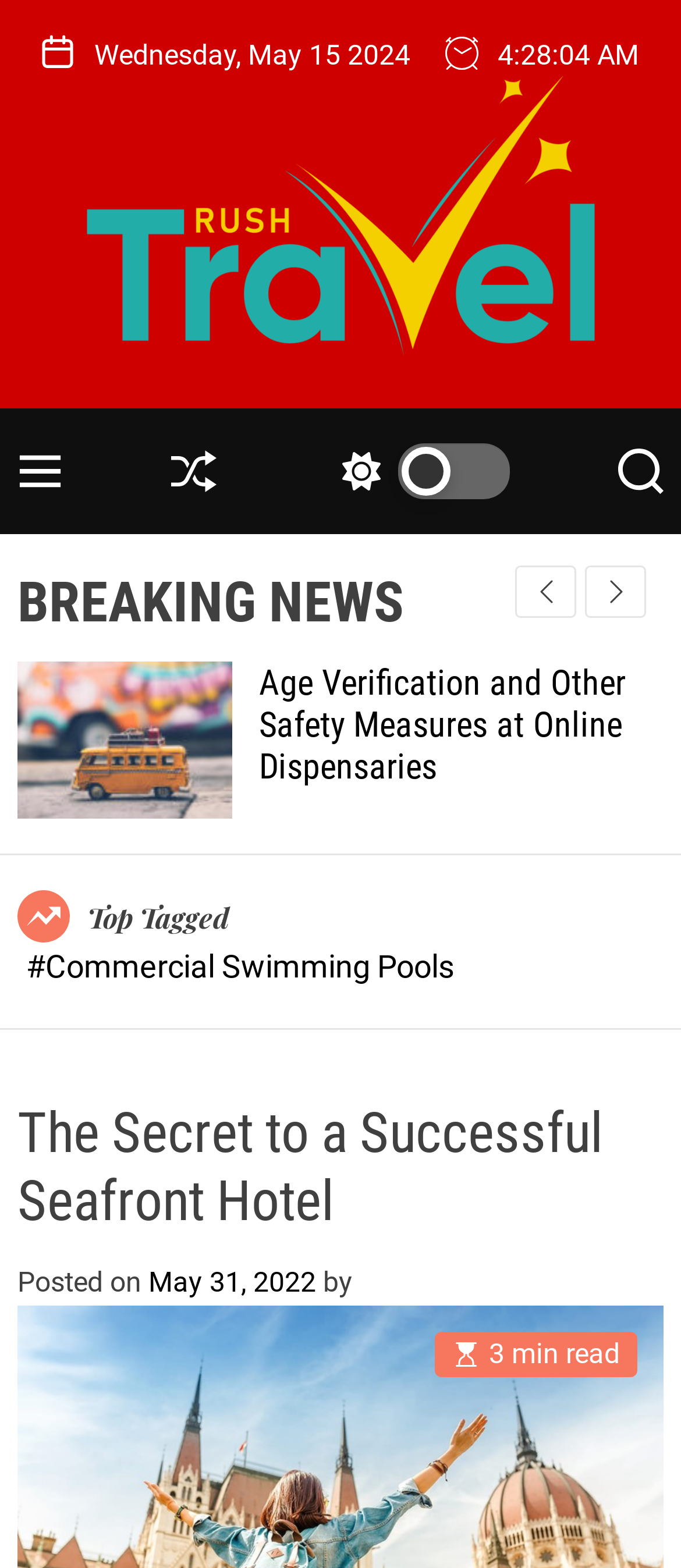Locate the bounding box coordinates of the element's region that should be clicked to carry out the following instruction: "Click the Rush Travel logo". The coordinates need to be four float numbers between 0 and 1, i.e., [left, top, right, bottom].

[0.115, 0.048, 0.885, 0.23]